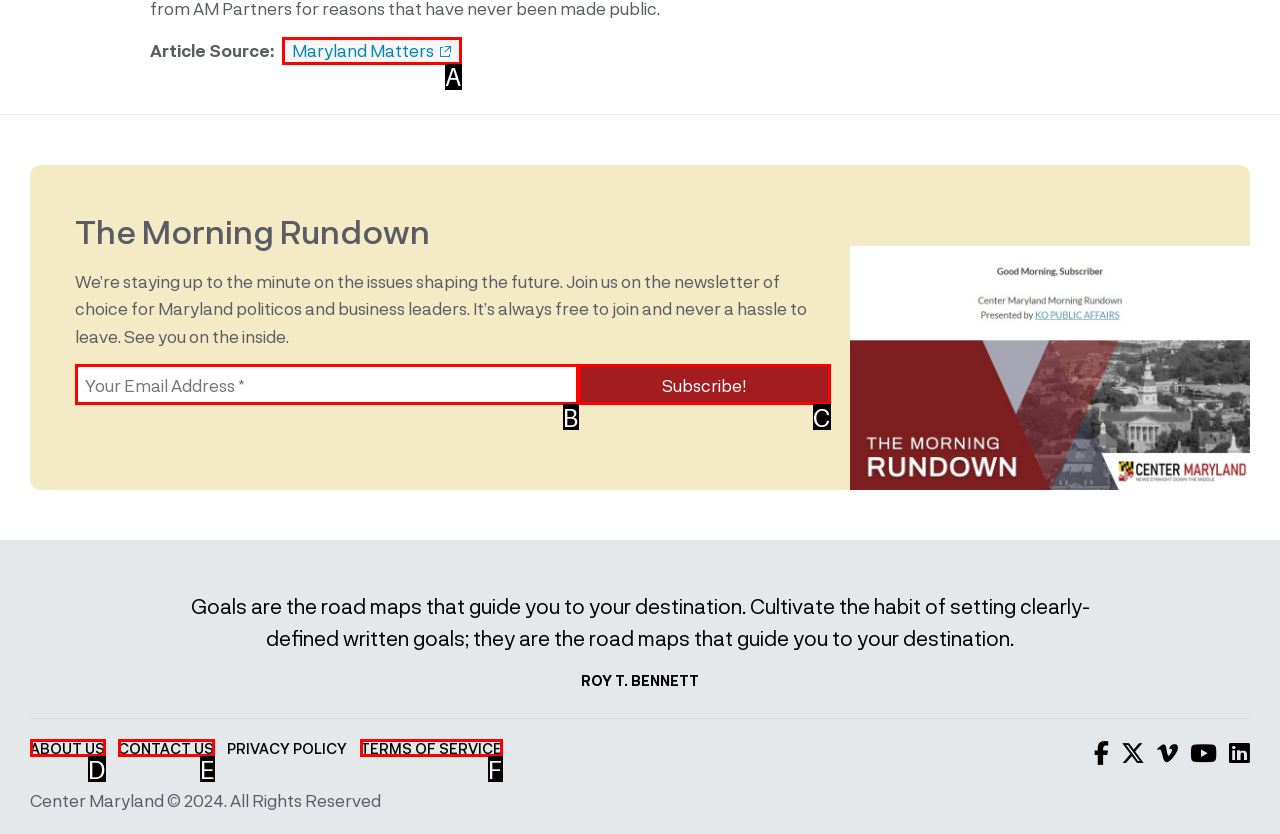From the given options, find the HTML element that fits the description: Terms of Service. Reply with the letter of the chosen element.

F